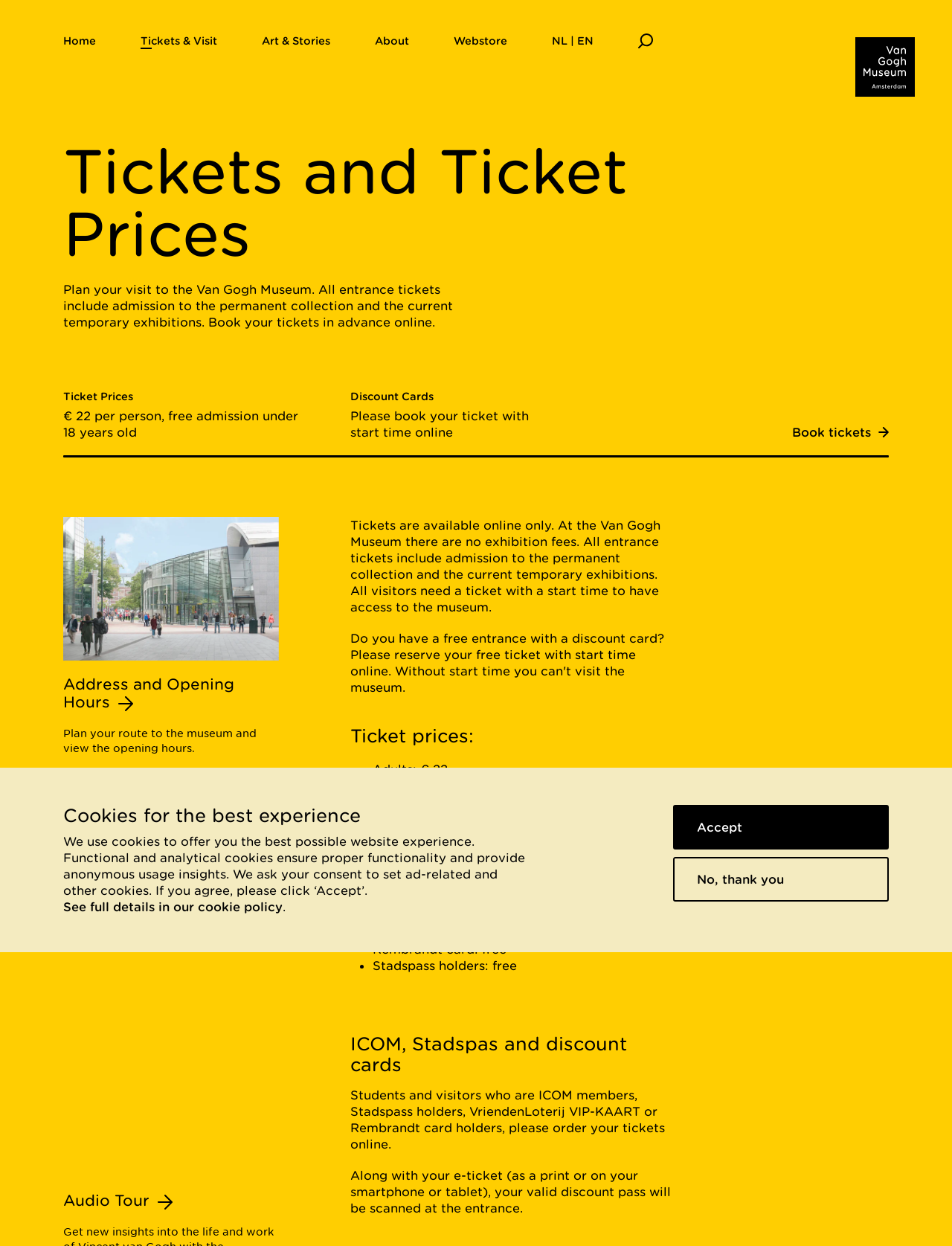Can I buy tickets at the museum?
From the details in the image, provide a complete and detailed answer to the question.

The webpage states that 'Tickets are available online only.' This implies that visitors cannot purchase tickets at the museum and must book them online in advance.